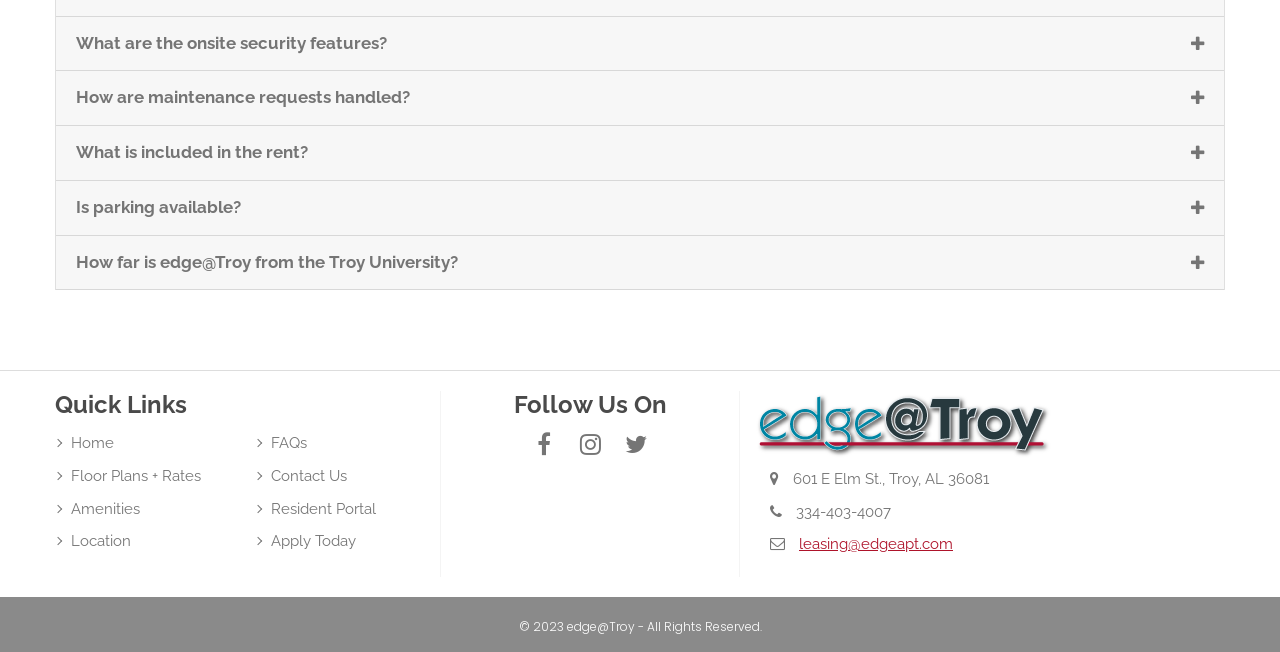Please provide the bounding box coordinates in the format (top-left x, top-left y, bottom-right x, bottom-right y). Remember, all values are floating point numbers between 0 and 1. What is the bounding box coordinate of the region described as: Apply Today

[0.212, 0.81, 0.278, 0.851]